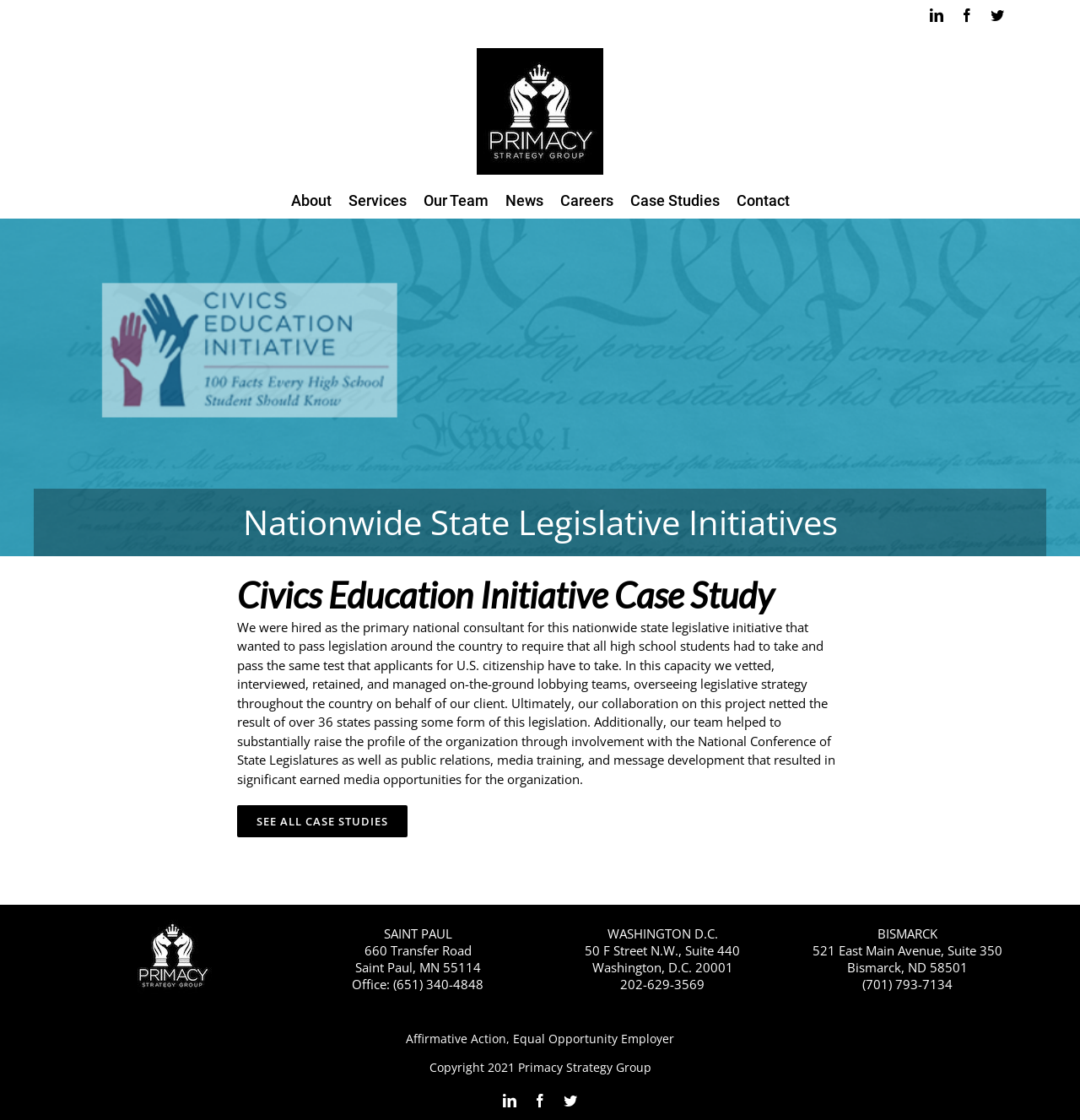Bounding box coordinates are specified in the format (top-left x, top-left y, bottom-right x, bottom-right y). All values are floating point numbers bounded between 0 and 1. Please provide the bounding box coordinate of the region this sentence describes: See All Case Studies

[0.219, 0.719, 0.377, 0.748]